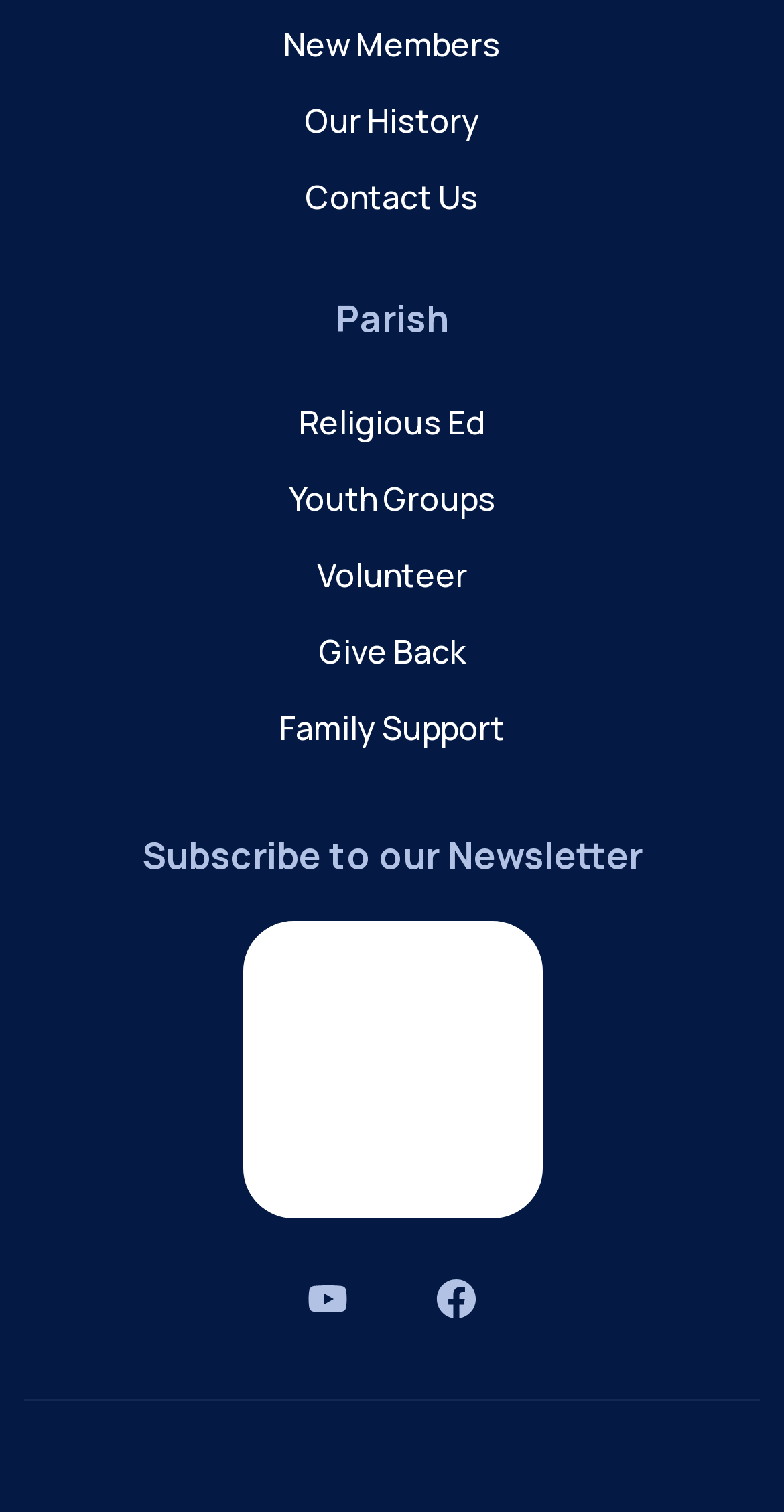Determine the bounding box coordinates for the clickable element required to fulfill the instruction: "Visit the Youtube channel". Provide the coordinates as four float numbers between 0 and 1, i.e., [left, top, right, bottom].

[0.367, 0.832, 0.469, 0.886]